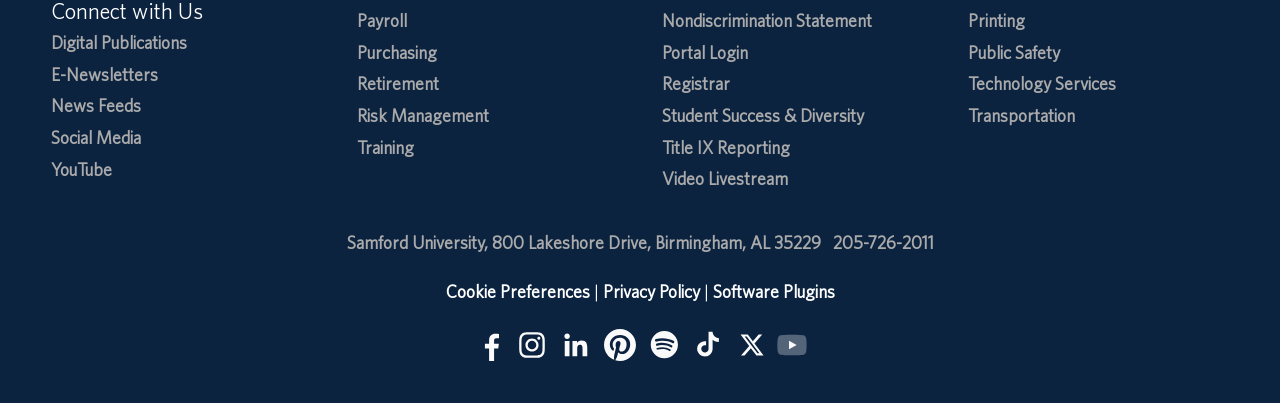Given the following UI element description: "Retirement", find the bounding box coordinates in the webpage screenshot.

[0.279, 0.182, 0.343, 0.234]